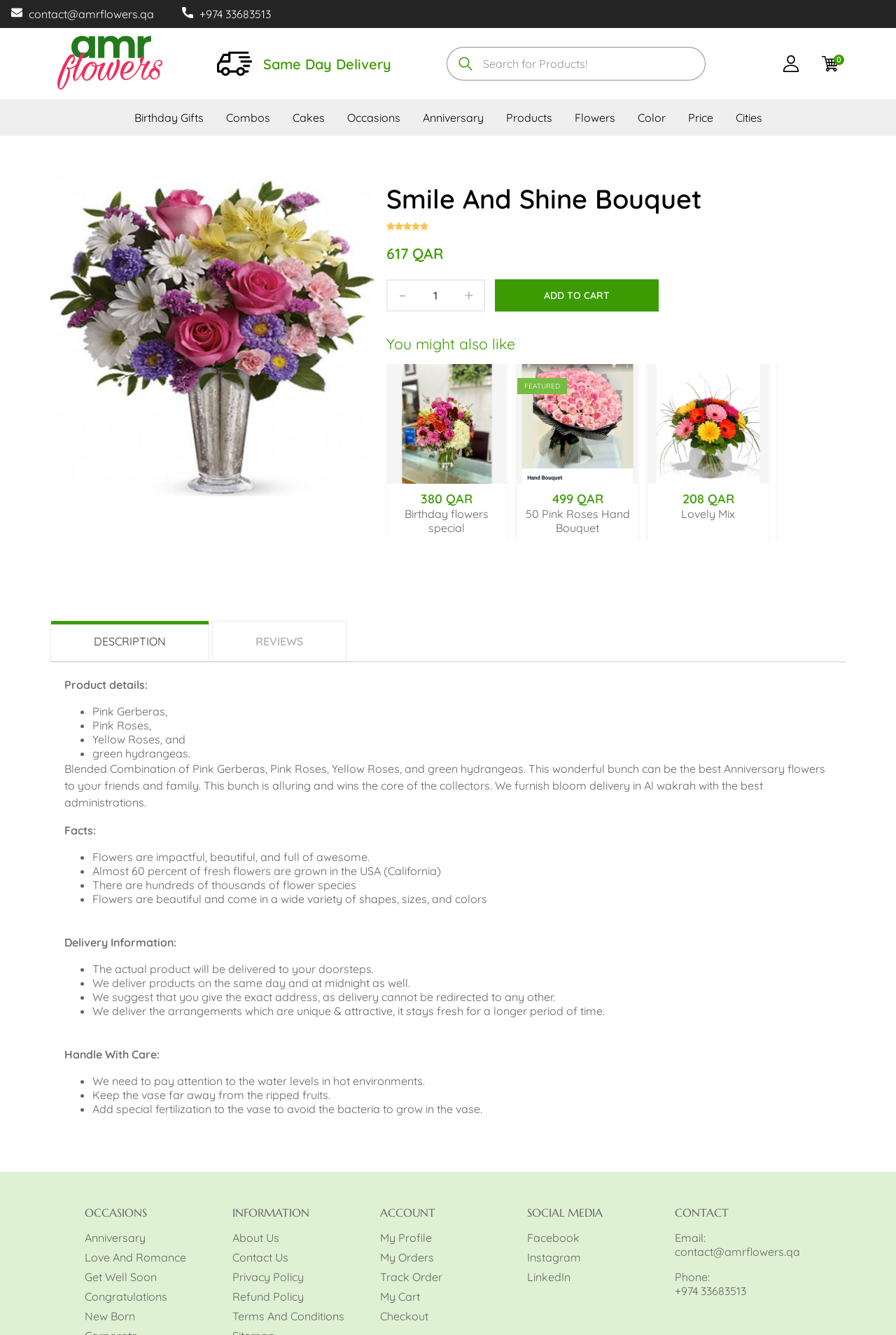Determine the bounding box coordinates of the section to be clicked to follow the instruction: "Contact us". The coordinates should be given as four float numbers between 0 and 1, formatted as [left, top, right, bottom].

[0.032, 0.005, 0.172, 0.016]